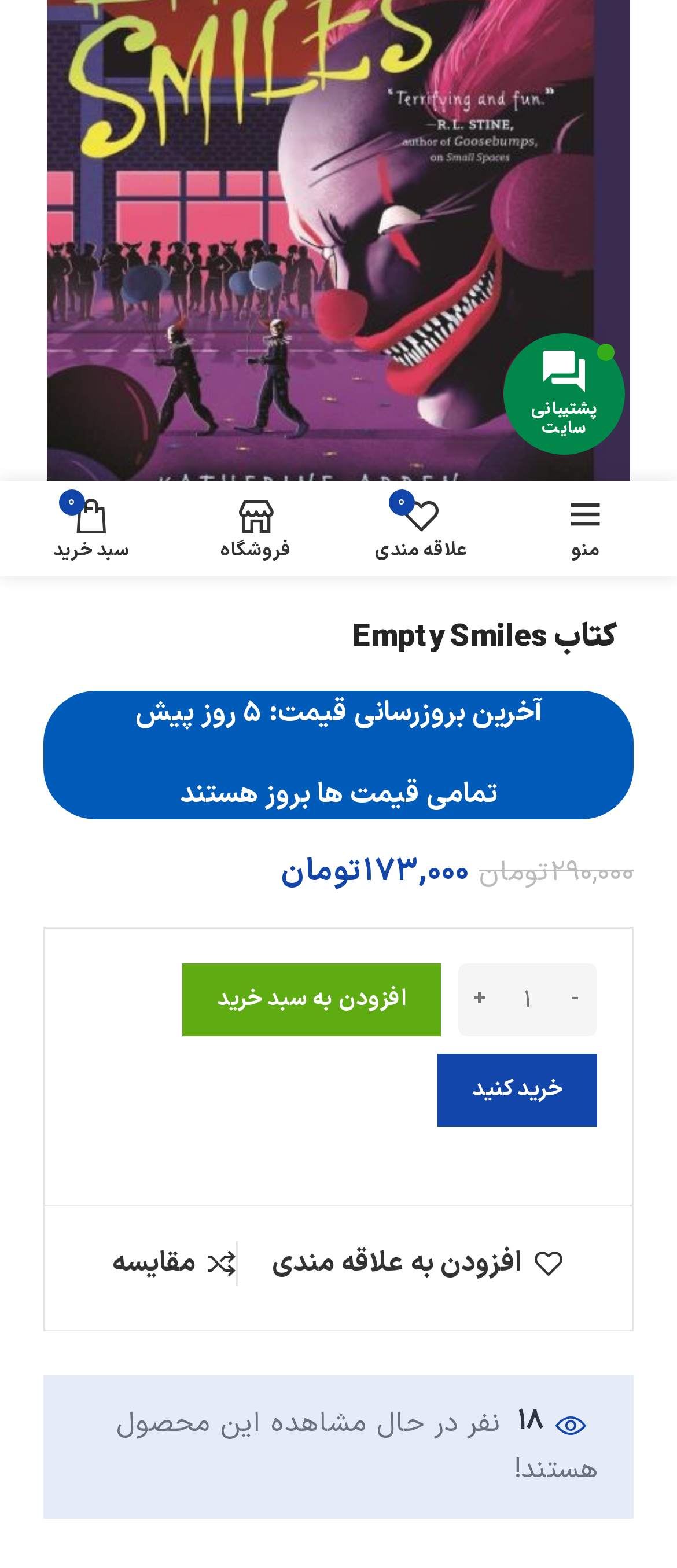Using the description "0 محصول سبد خرید", locate and provide the bounding box of the UI element.

[0.013, 0.312, 0.256, 0.362]